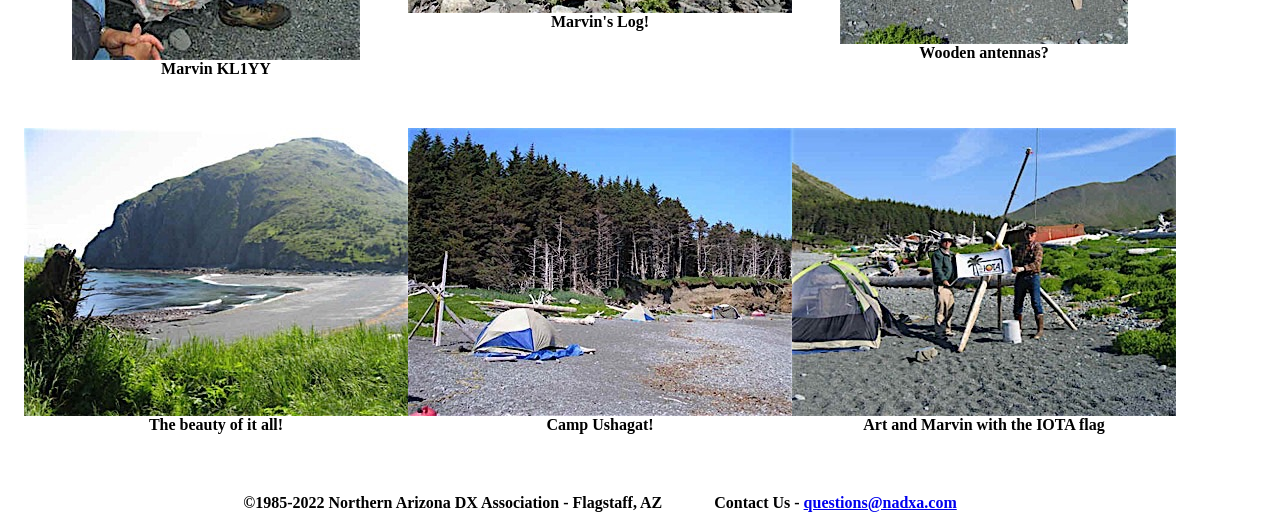Using the description "questions@nadxa.com", locate and provide the bounding box of the UI element.

[0.628, 0.946, 0.747, 0.979]